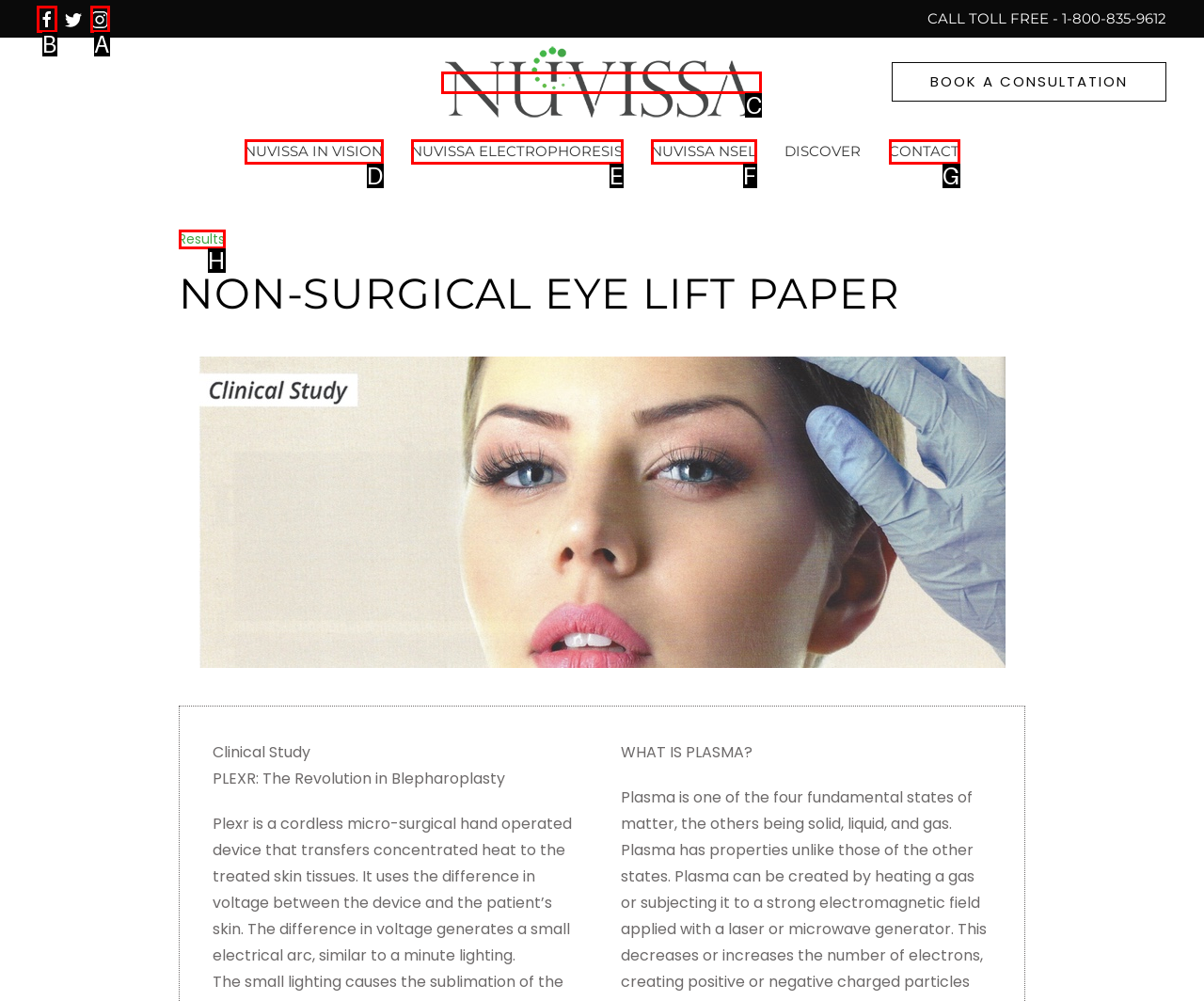Given the instruction: Click Facebook link, which HTML element should you click on?
Answer with the letter that corresponds to the correct option from the choices available.

B